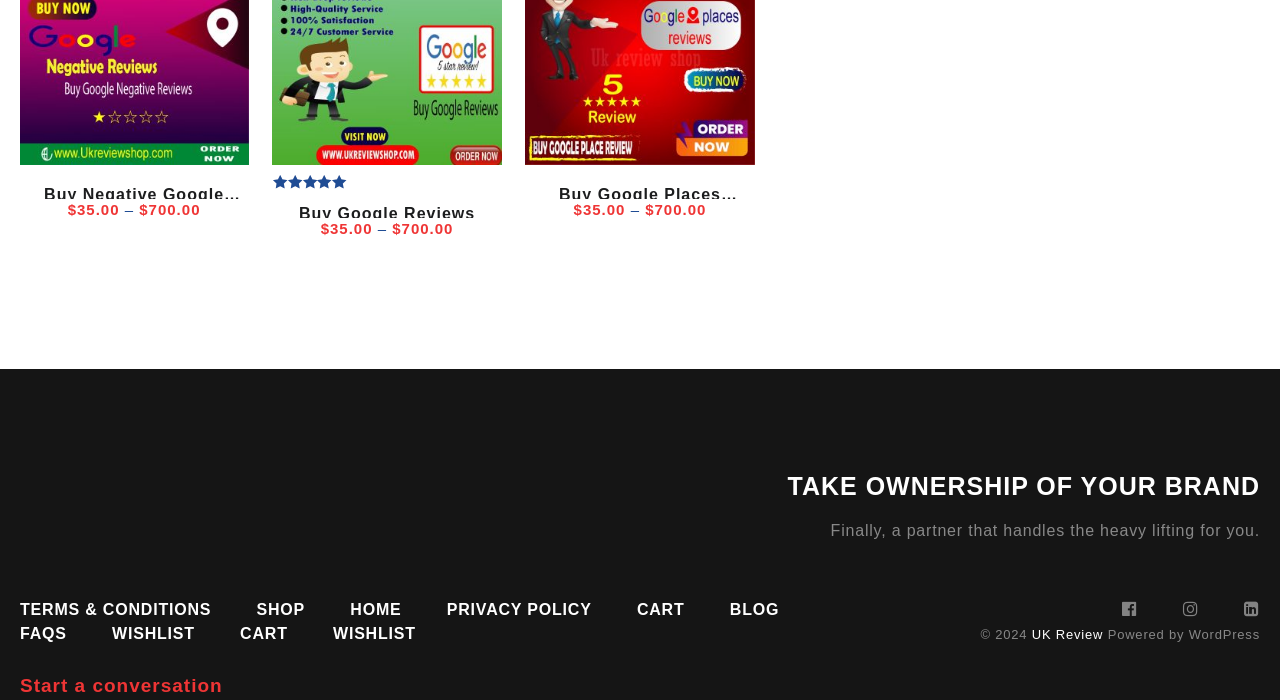Please specify the bounding box coordinates of the clickable region necessary for completing the following instruction: "Buy Negative Google Reviews". The coordinates must consist of four float numbers between 0 and 1, i.e., [left, top, right, bottom].

[0.016, 0.25, 0.194, 0.316]